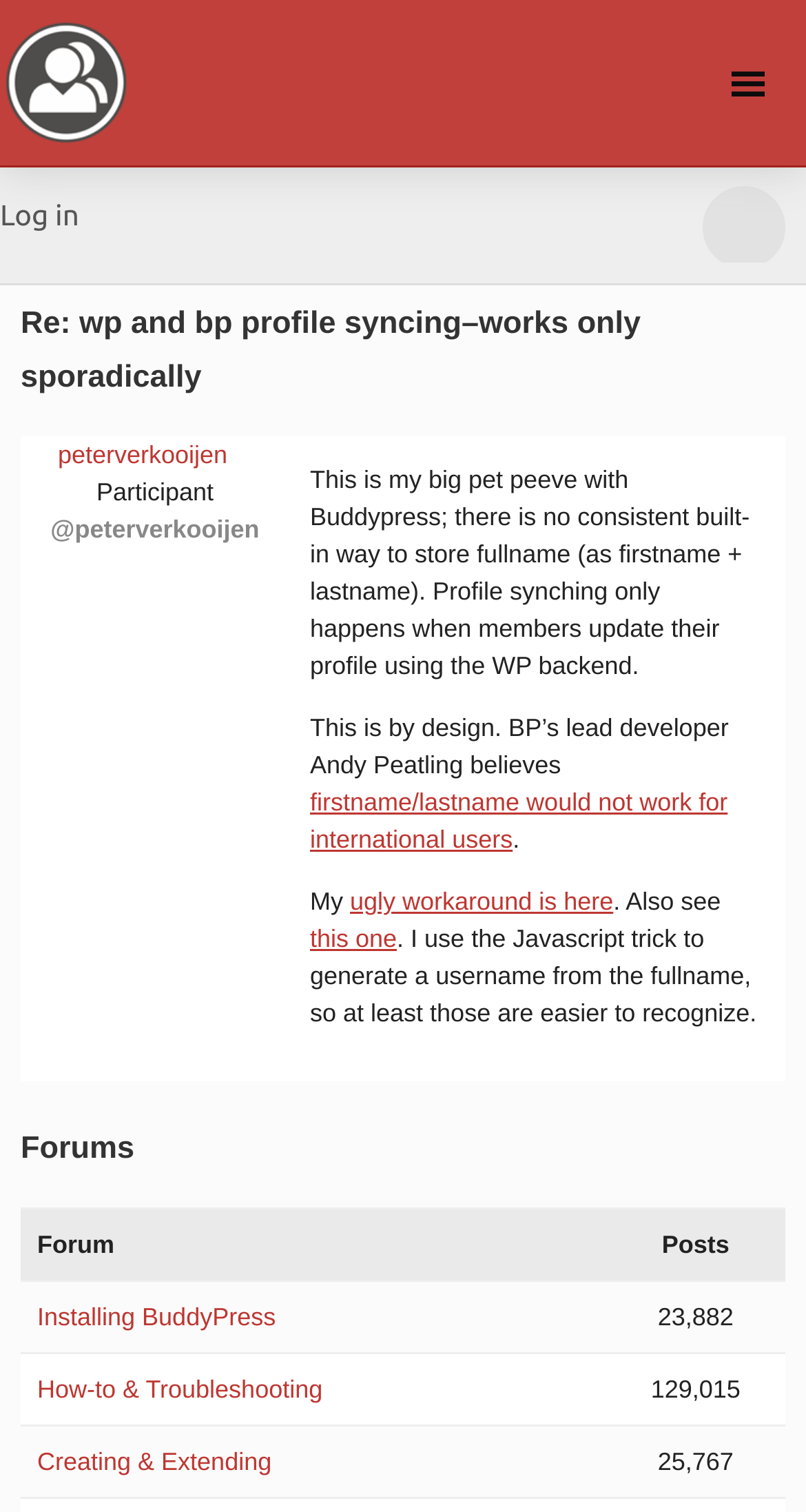Bounding box coordinates are to be given in the format (top-left x, top-left y, bottom-right x, bottom-right y). All values must be floating point numbers between 0 and 1. Provide the bounding box coordinate for the UI element described as: How-to & Troubleshooting

[0.046, 0.909, 0.4, 0.928]